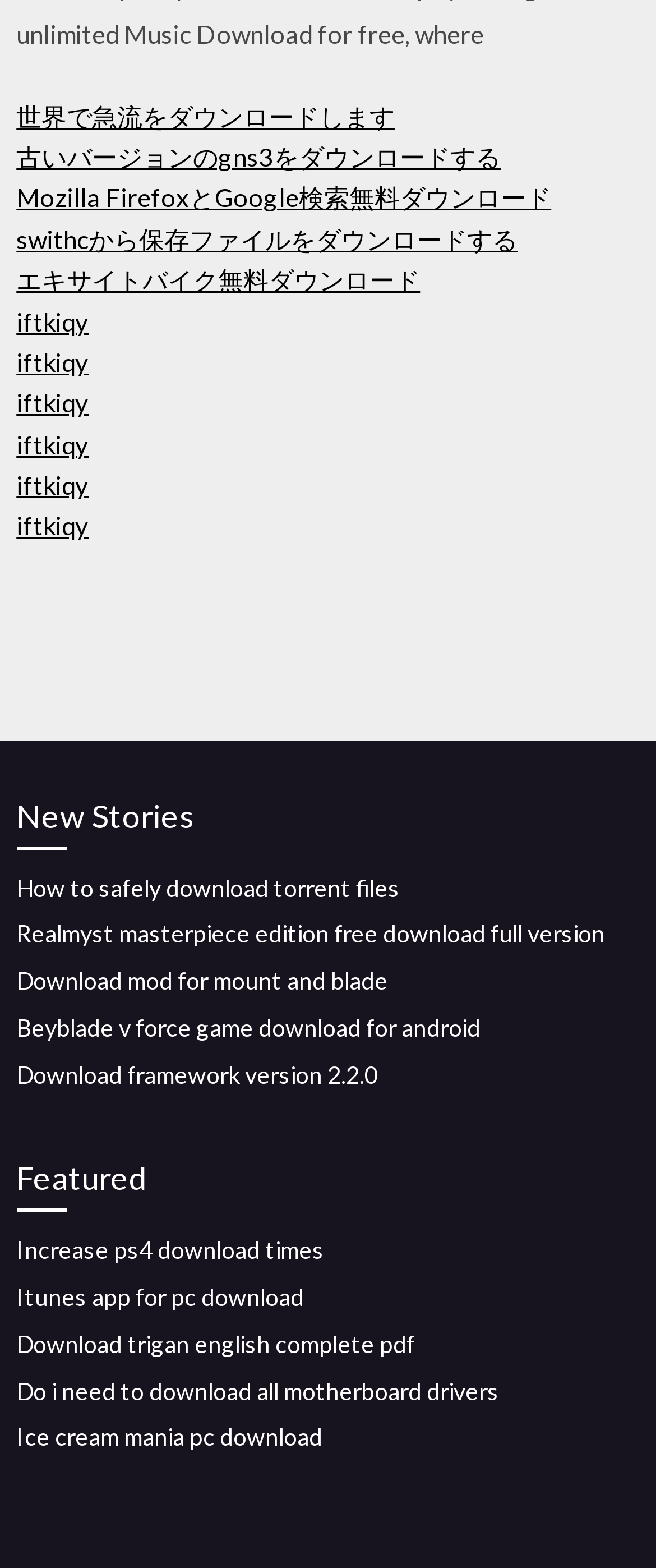Given the webpage screenshot and the description, determine the bounding box coordinates (top-left x, top-left y, bottom-right x, bottom-right y) that define the location of the UI element matching this description: Increase ps4 download times

[0.025, 0.788, 0.494, 0.806]